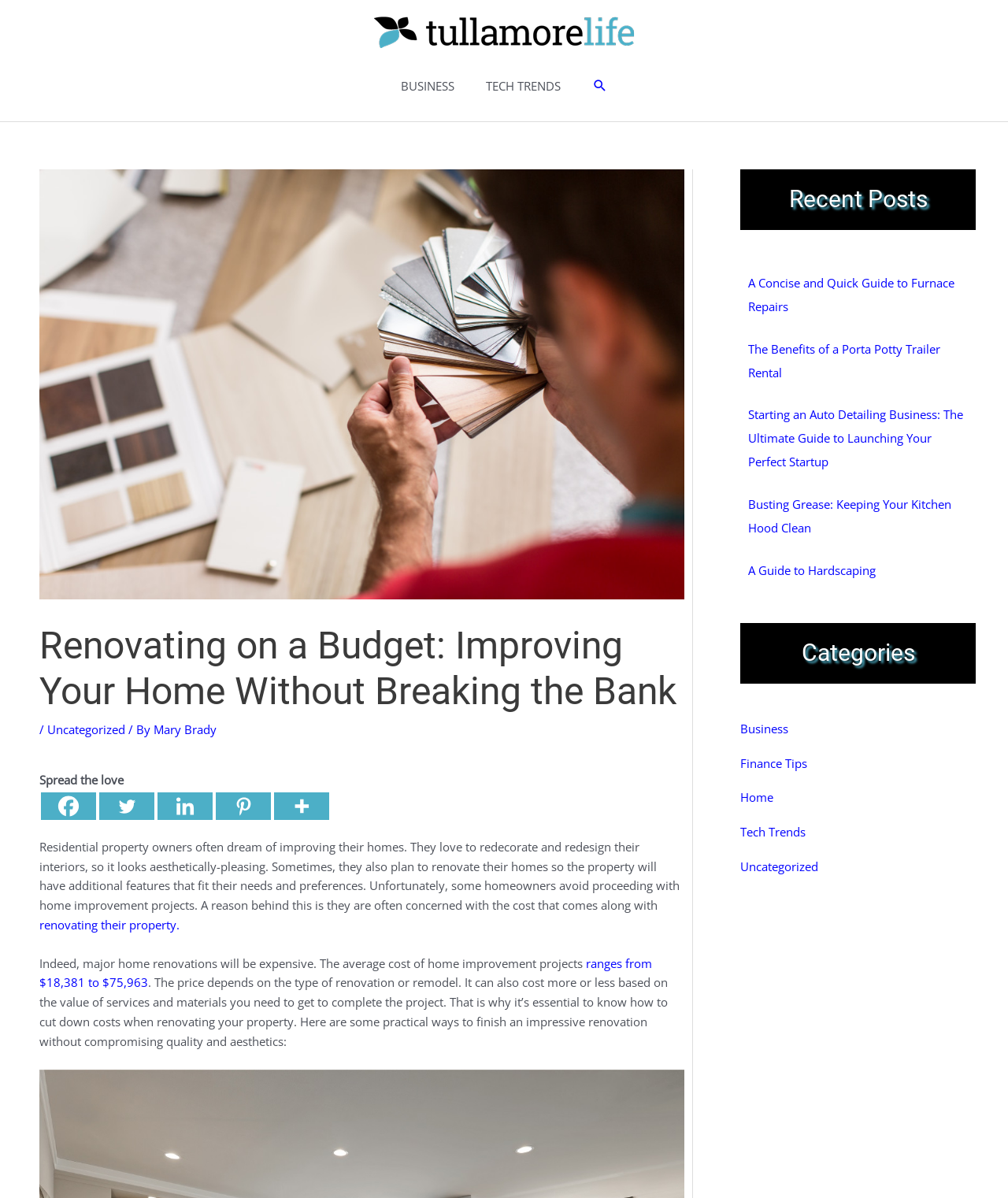Please indicate the bounding box coordinates for the clickable area to complete the following task: "View Gail Shannon's LinkedIn profile". The coordinates should be specified as four float numbers between 0 and 1, i.e., [left, top, right, bottom].

None